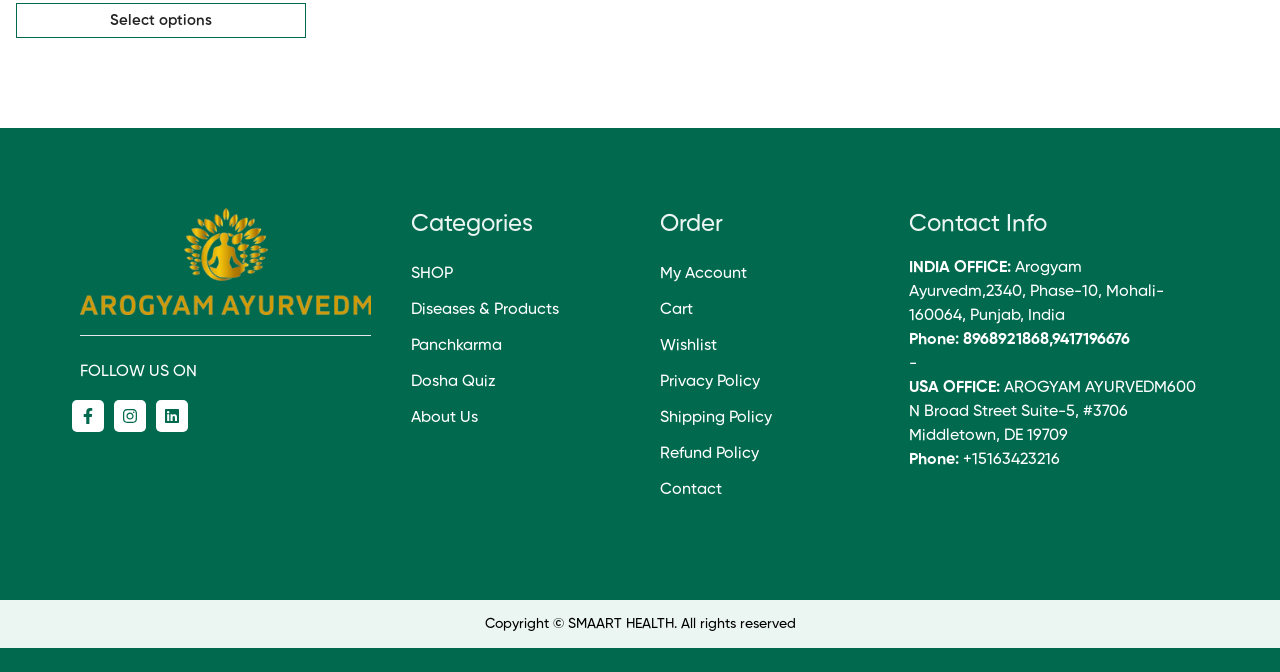What is the address of the USA office?
Answer the question with just one word or phrase using the image.

600 N Broad Street Suite-5, #3706 Middletown, DE 19709